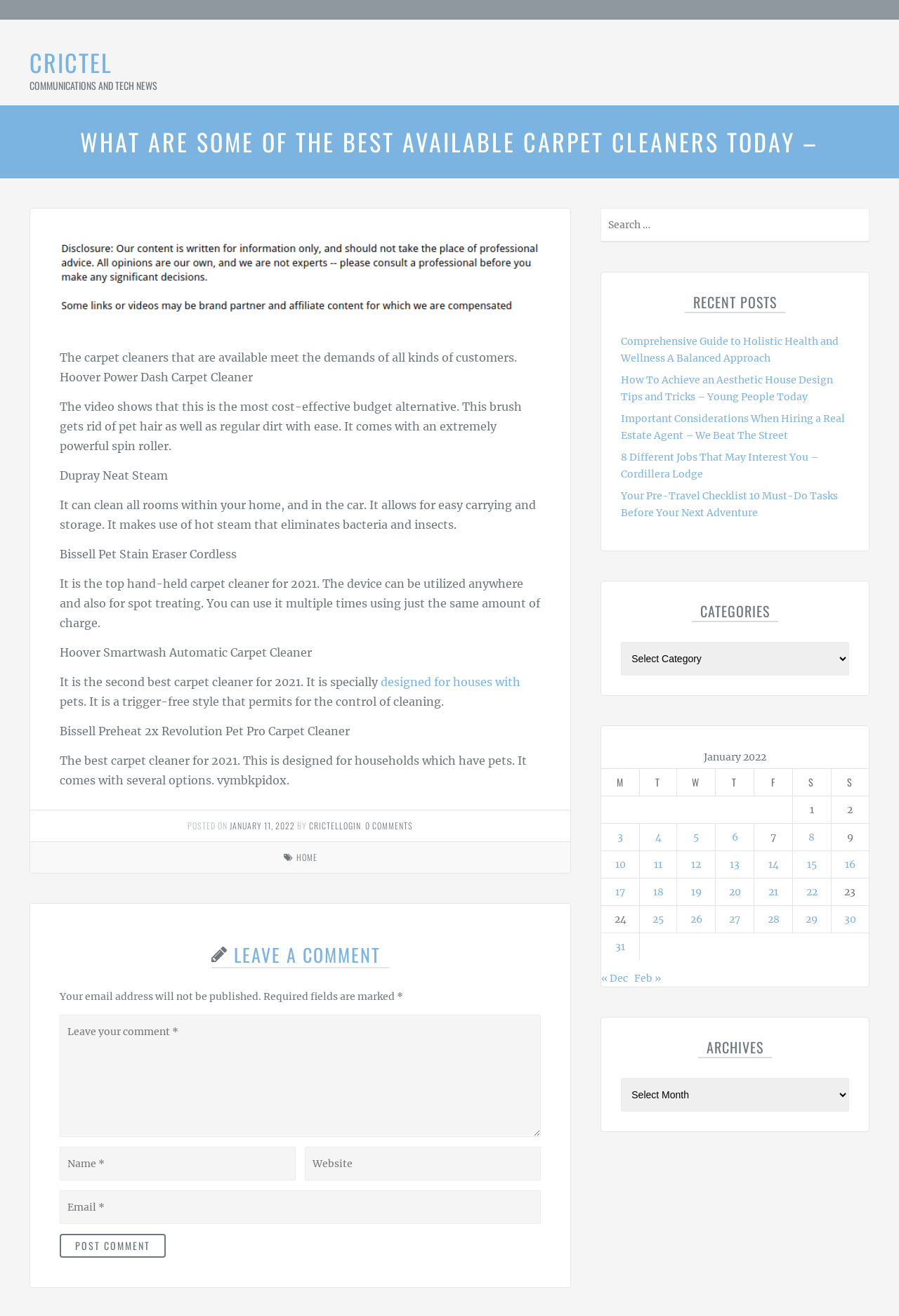Provide a comprehensive caption for the webpage.

This webpage is about carpet cleaners, specifically discussing the best available options. At the top, there is a header section with a link to "CRICTEL" and a static text "COMMUNICATIONS AND TECH NEWS". Below this, there is an article section with a heading "WHAT ARE SOME OF THE BEST AVAILABLE CARPET CLEANERS TODAY –" followed by an image. 

The article discusses various carpet cleaners, including Hoover Power Dash Carpet Cleaner, Dupray Neat Steam, Bissell Pet Stain Eraser Cordless, Hoover Smartwash Automatic Carpet Cleaner, and Bissell Preheat 2x Revolution Pet Pro Carpet Cleaner. Each of these cleaners is described in a few sentences, highlighting their features and benefits.

On the right side of the page, there is a section with recent posts, including links to articles about holistic health, aesthetic house design, real estate agents, and travel checklists. Below this, there is a section with categories, including a combobox to select categories and a table showing the archives for January 2022.

At the bottom of the page, there is a comment section where users can leave their comments. It includes fields for name, website, email, and a text box for the comment, as well as a "Post Comment" button.